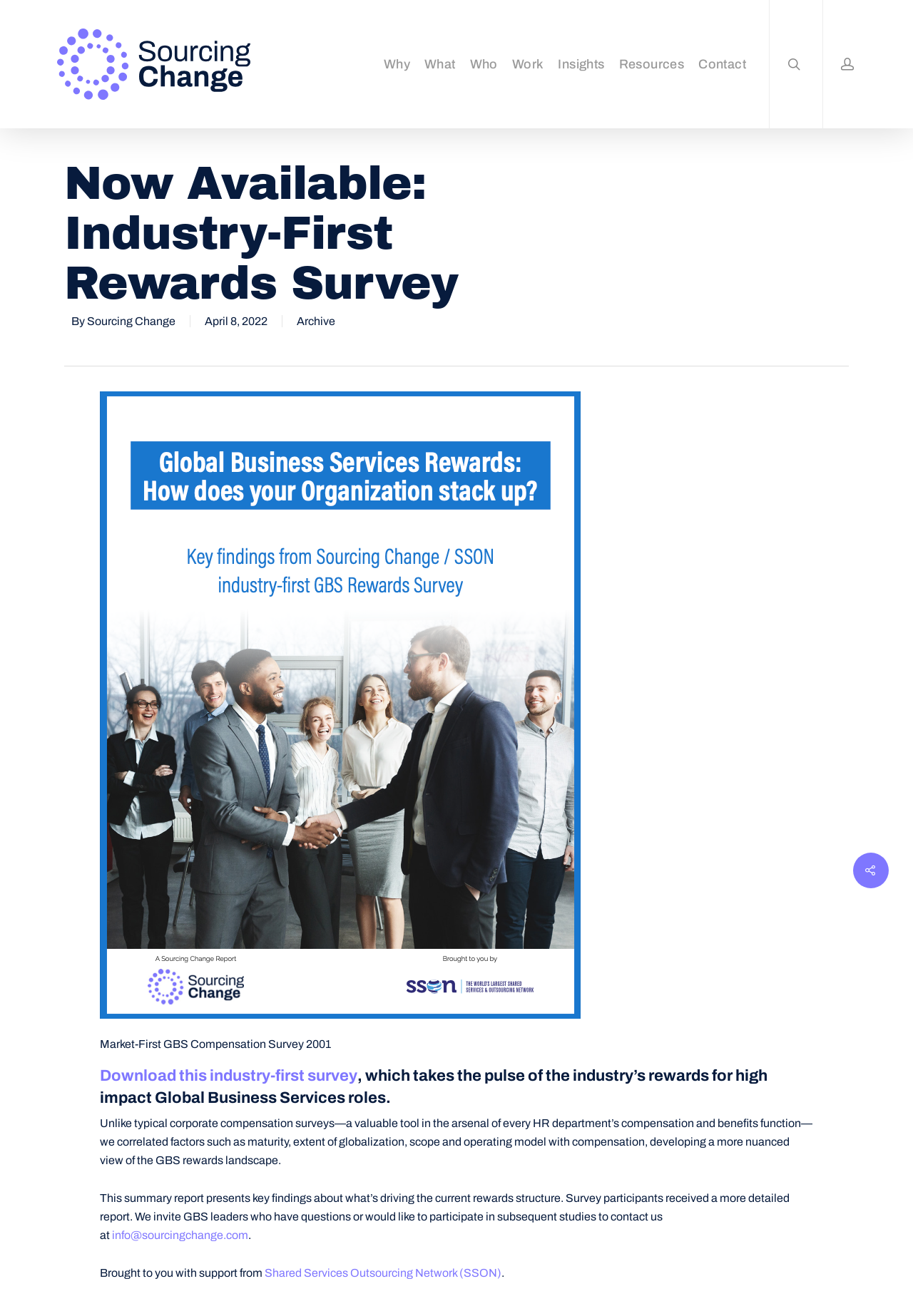What is the name of the network that supported this survey?
Refer to the image and respond with a one-word or short-phrase answer.

Shared Services Outsourcing Network (SSON)